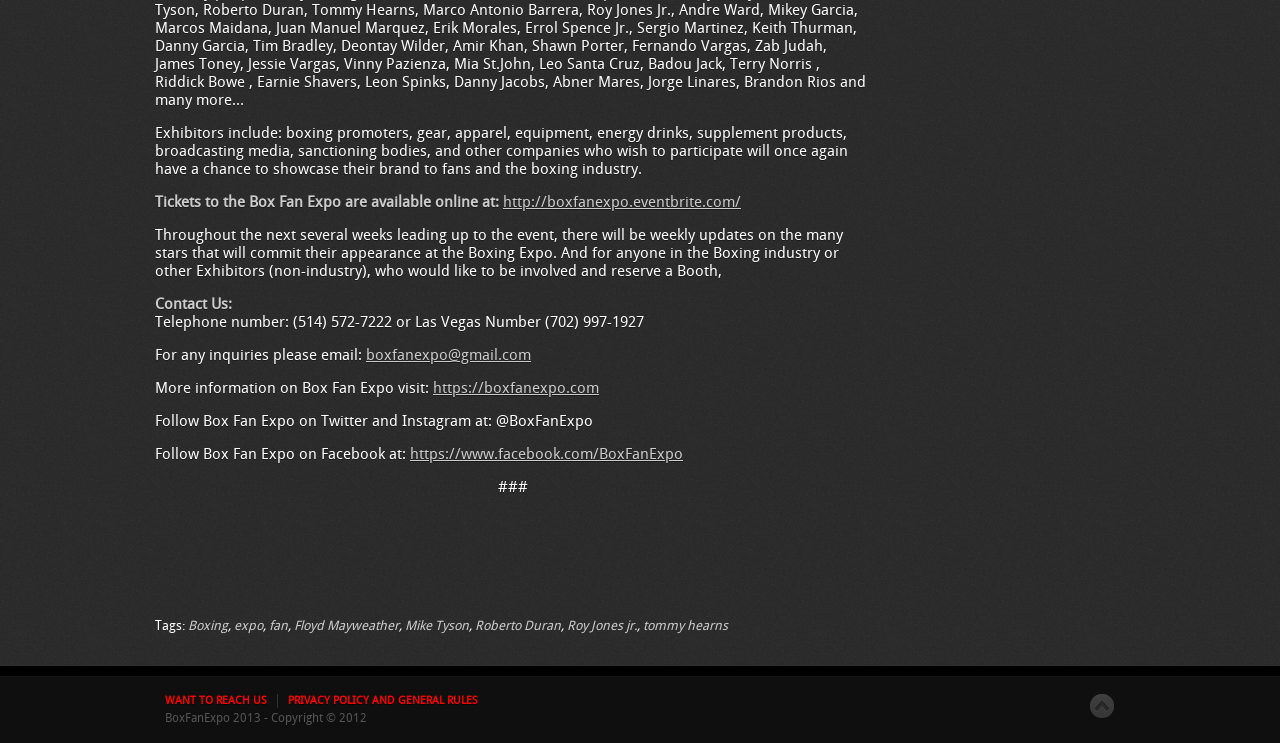Please determine the bounding box coordinates of the section I need to click to accomplish this instruction: "Click the link to buy tickets online".

[0.393, 0.262, 0.579, 0.284]